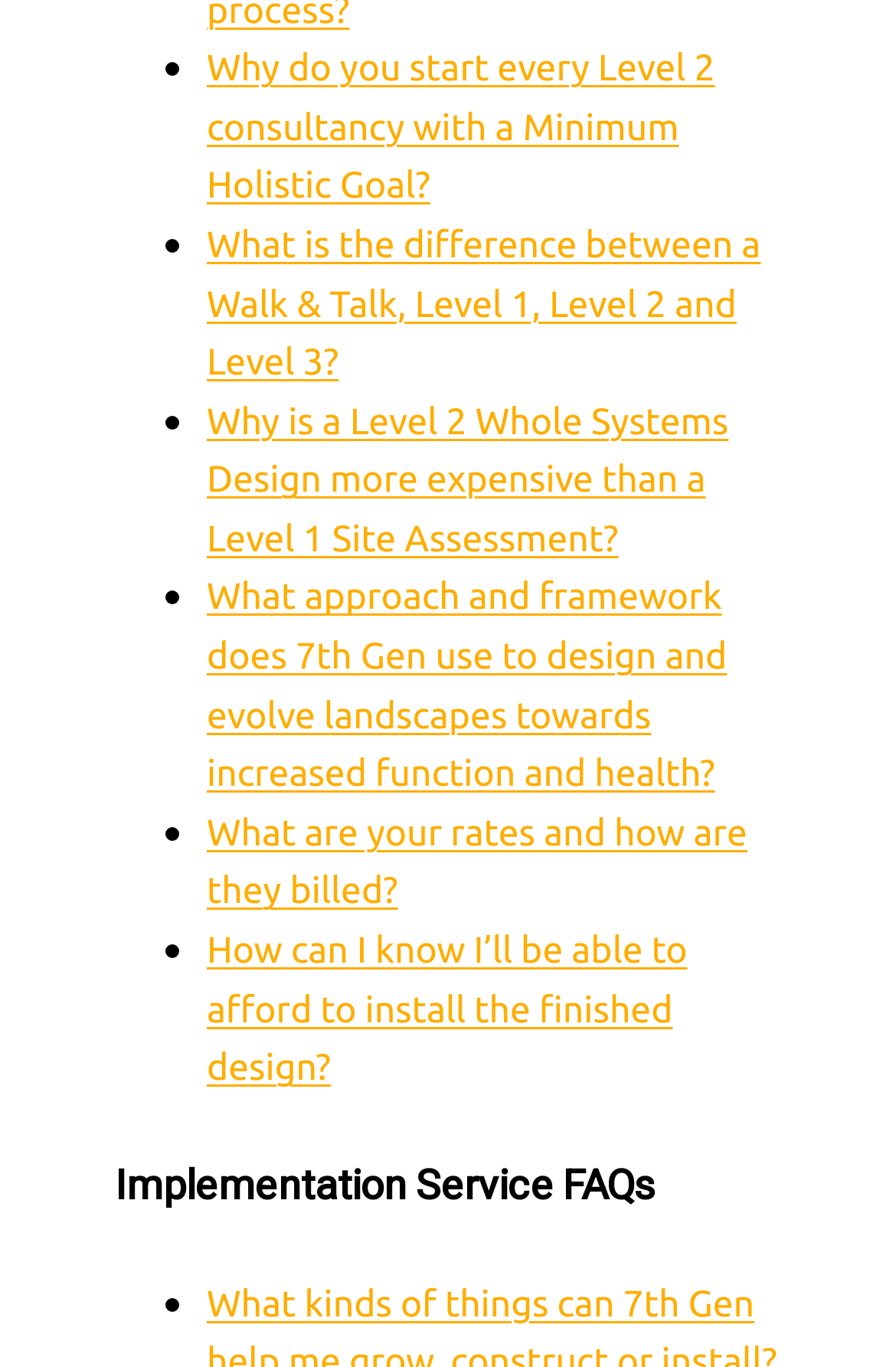How many FAQ questions are there? Observe the screenshot and provide a one-word or short phrase answer.

6